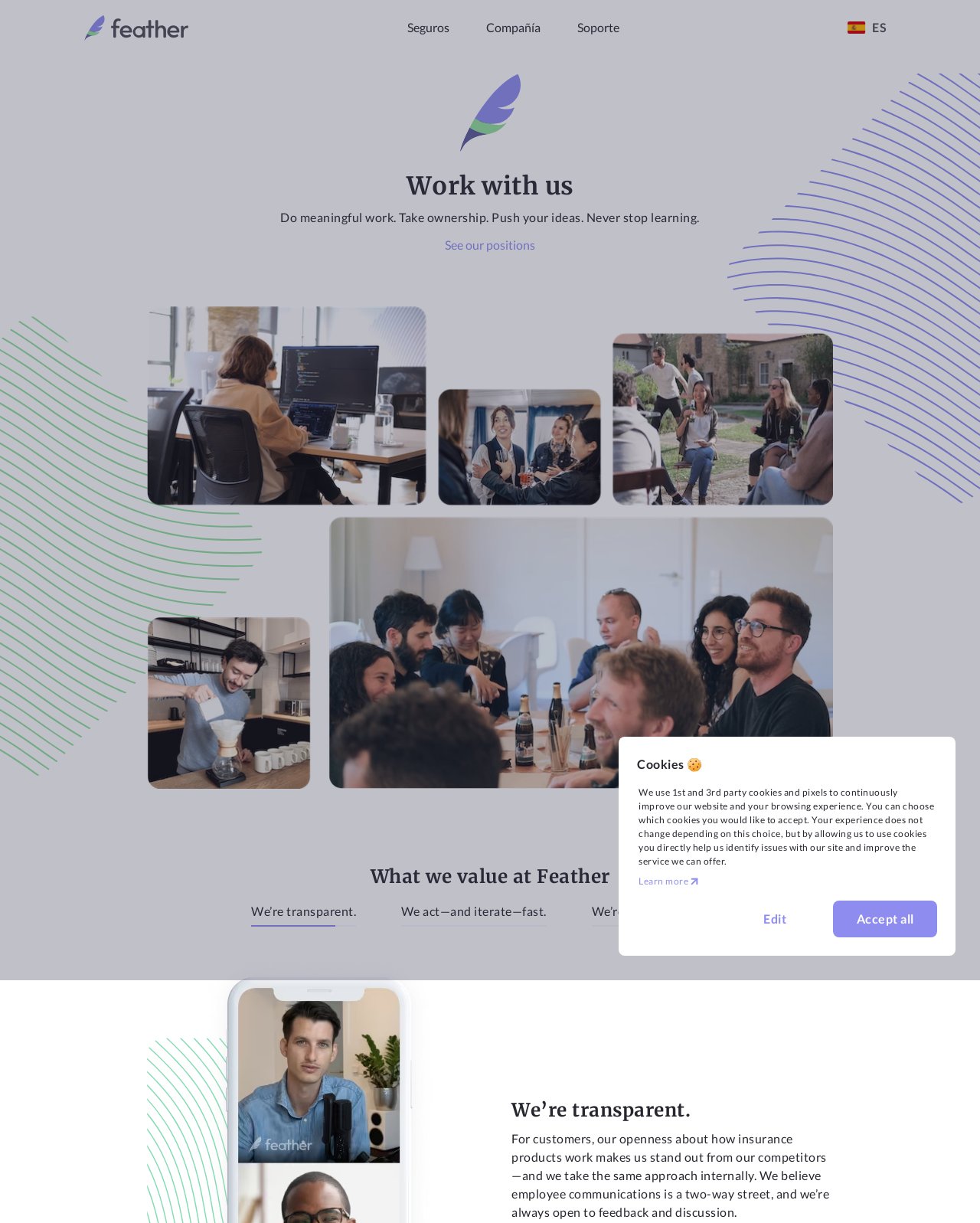Identify the bounding box of the HTML element described as: "Learn more".

[0.652, 0.715, 0.955, 0.726]